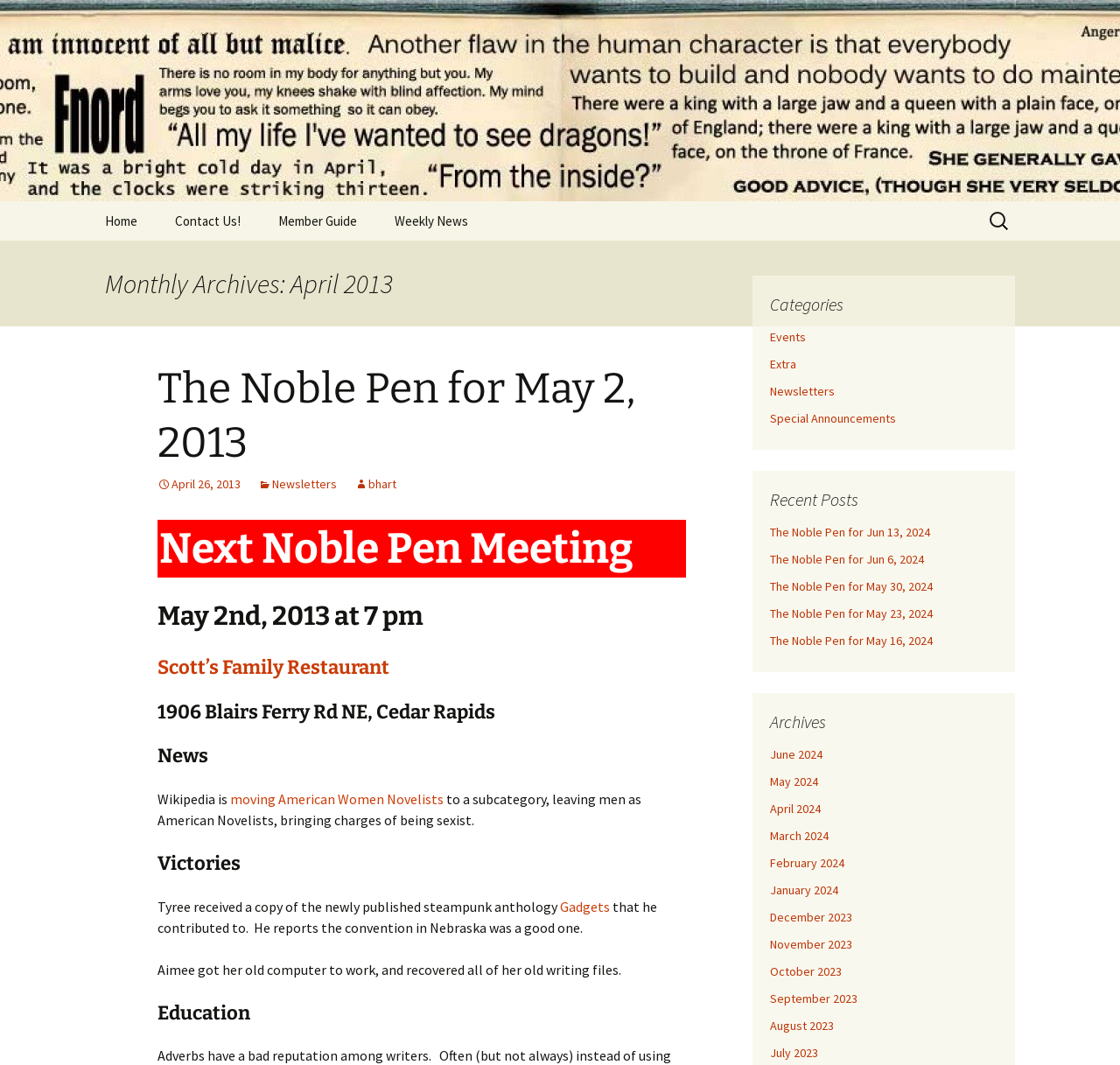Locate the UI element described as follows: "Newsletters". Return the bounding box coordinates as four float numbers between 0 and 1 in the order [left, top, right, bottom].

[0.688, 0.36, 0.745, 0.375]